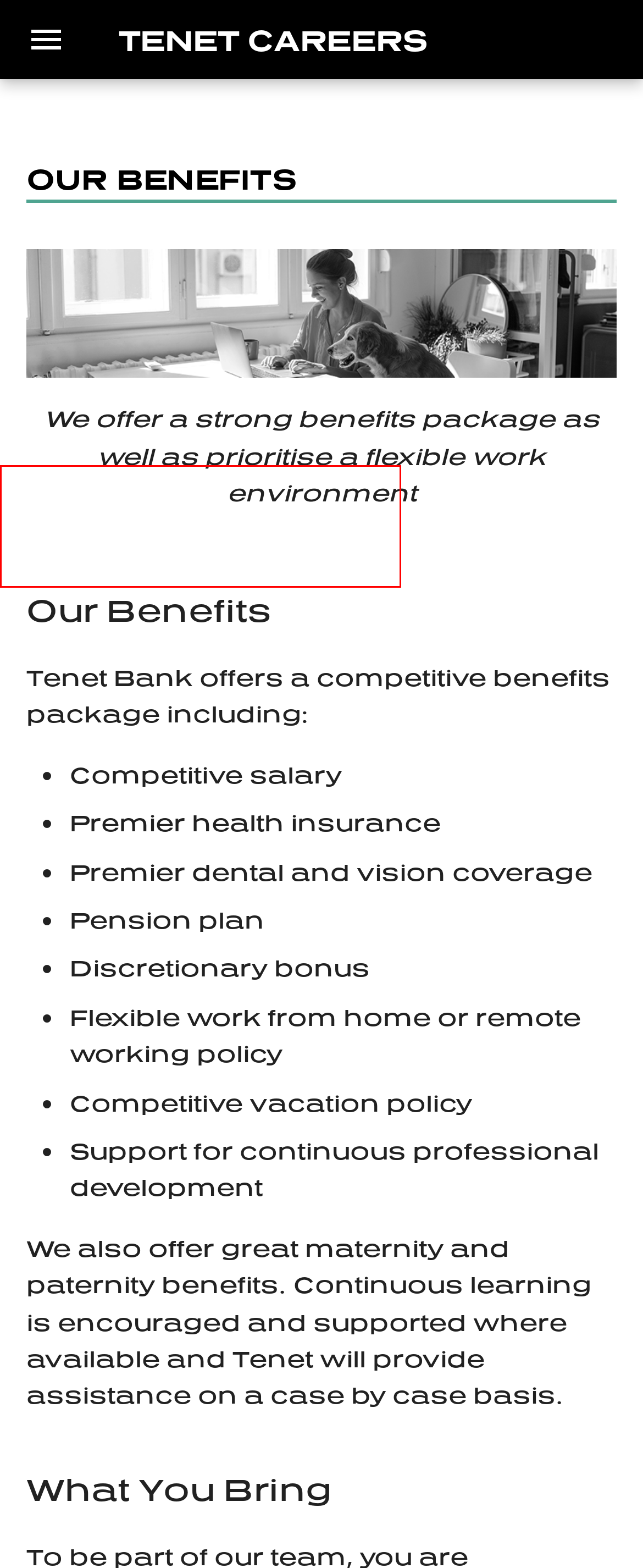Given a webpage screenshot with a red bounding box around a particular element, identify the best description of the new webpage that will appear after clicking on the element inside the red bounding box. Here are the candidates:
A. Backend .NET Developer - Tenet Careers
B. Interview Tips - Tenet Careers
C. Software Engineer, Frontend - Tenet Careers
D. Open Opportunities at Tenet - Tenet Careers
E. Business Analyst - Tenet Careers
F. Welcome to Tenet Careers - Tenet Careers
G. Human Resources Specialist - Tenet Careers
H. Apply - Tenet Careers

G